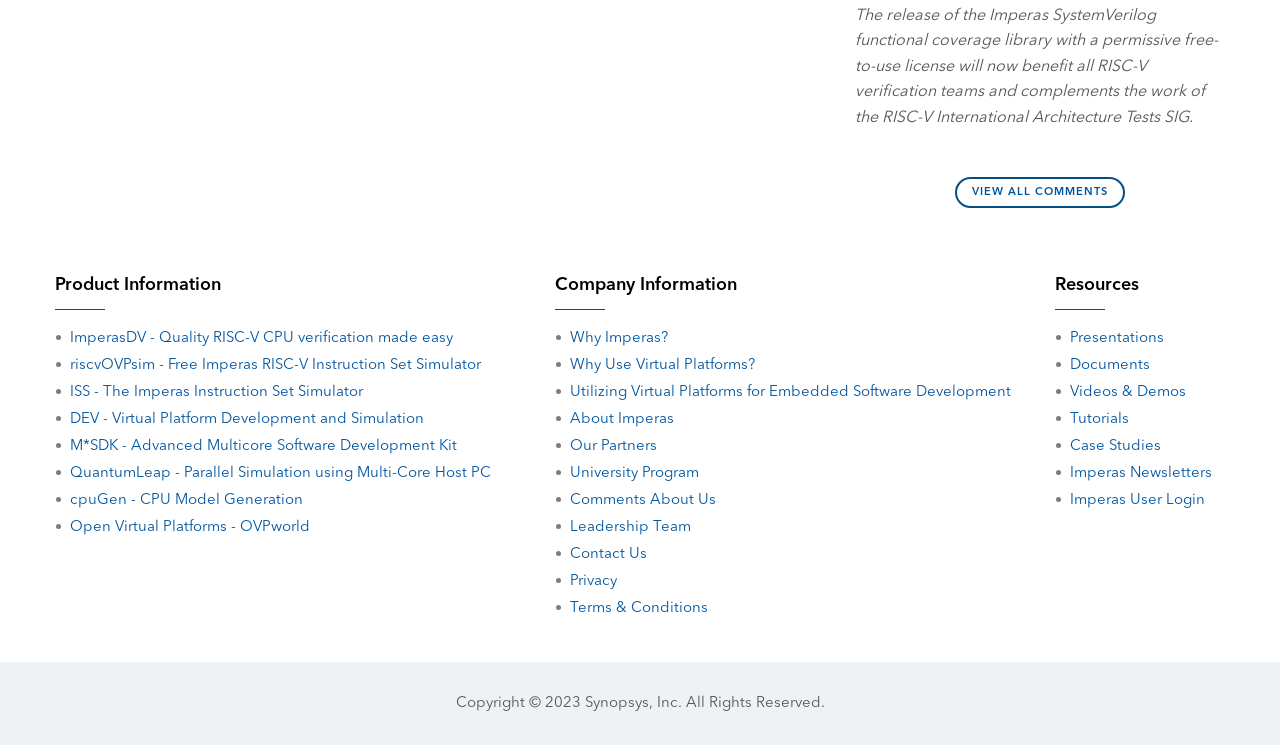What is the copyright year of the webpage?
Please provide a single word or phrase answer based on the image.

2023